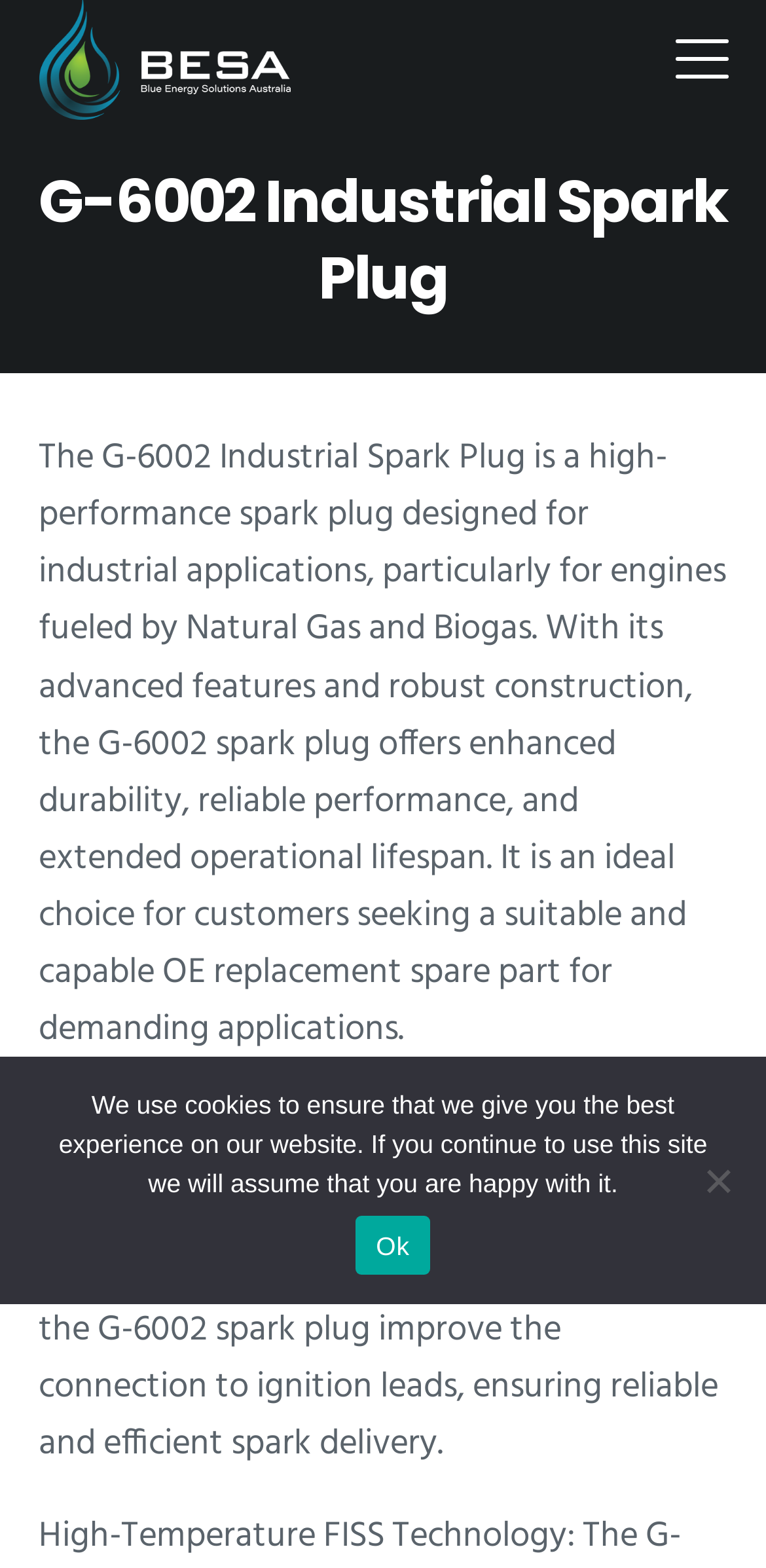What is the company name mentioned on the webpage? From the image, respond with a single word or brief phrase.

Blue Energy Solutions Australia